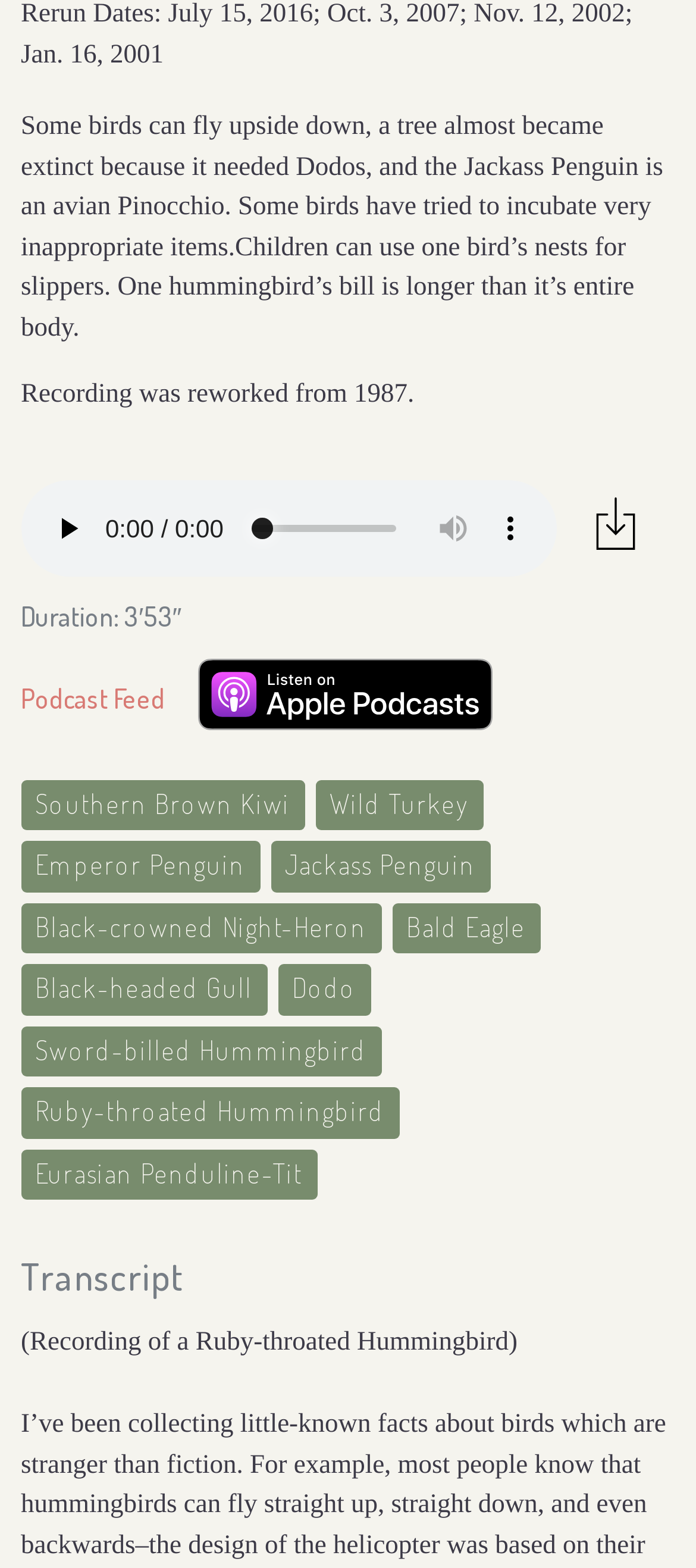Locate the bounding box coordinates of the item that should be clicked to fulfill the instruction: "mute the audio".

[0.609, 0.319, 0.692, 0.355]